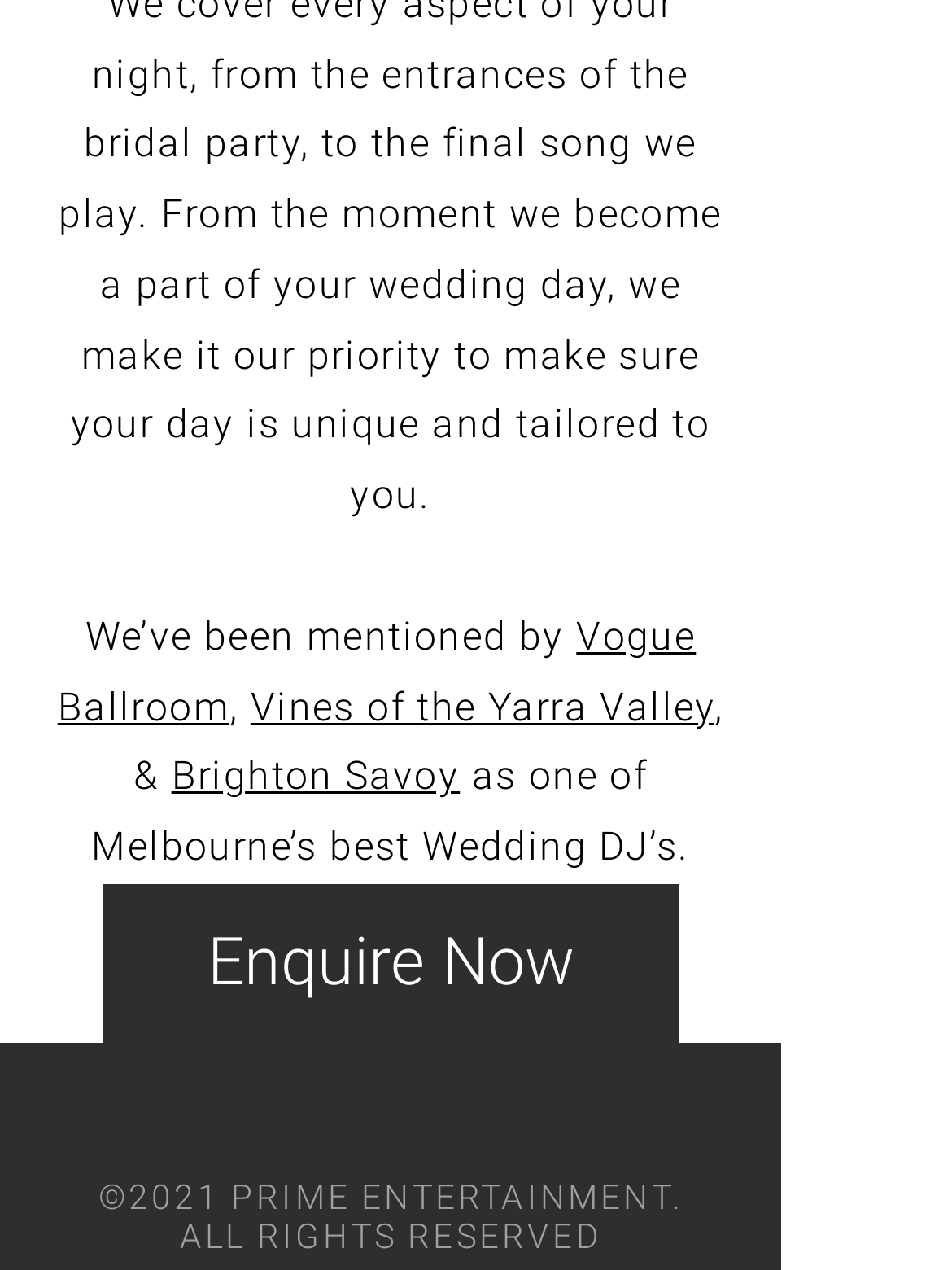Respond to the question below with a single word or phrase: How many social media icons are present on the webpage?

2